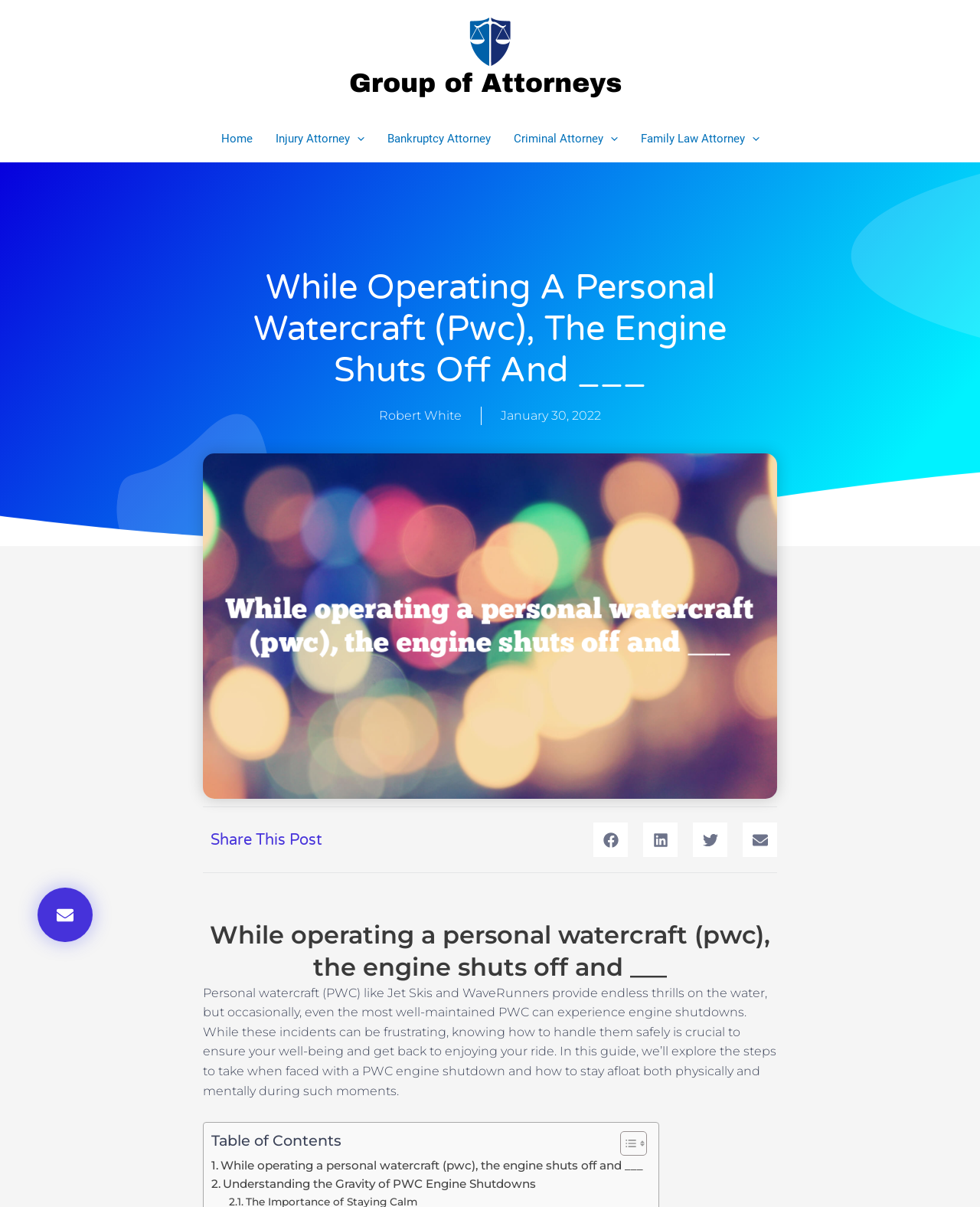Identify the bounding box for the UI element described as: "parent_node: Injury Attorney aria-label="Menu Toggle"". Ensure the coordinates are four float numbers between 0 and 1, formatted as [left, top, right, bottom].

[0.357, 0.096, 0.371, 0.134]